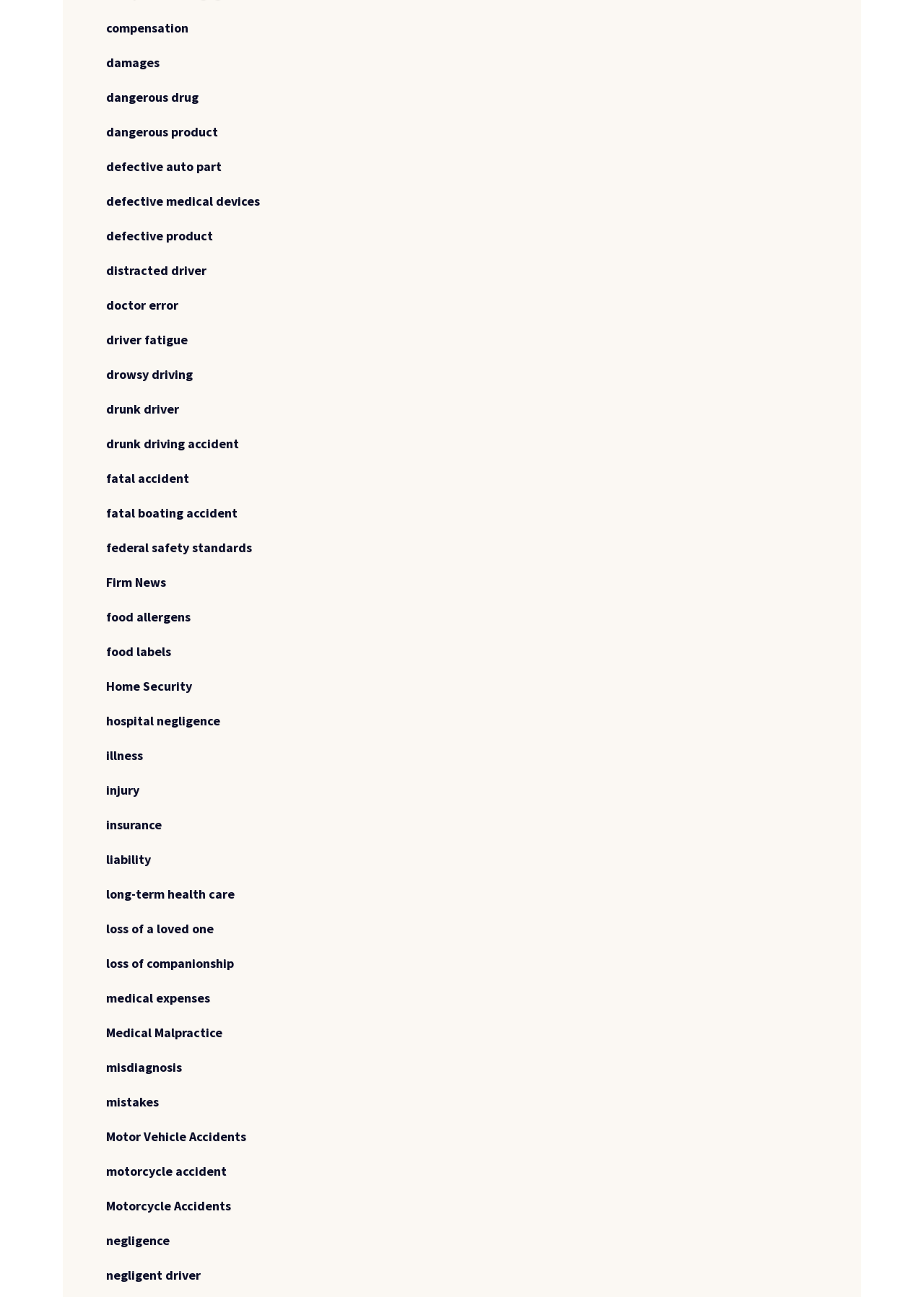Pinpoint the bounding box coordinates of the area that should be clicked to complete the following instruction: "click on compensation". The coordinates must be given as four float numbers between 0 and 1, i.e., [left, top, right, bottom].

[0.115, 0.015, 0.204, 0.032]